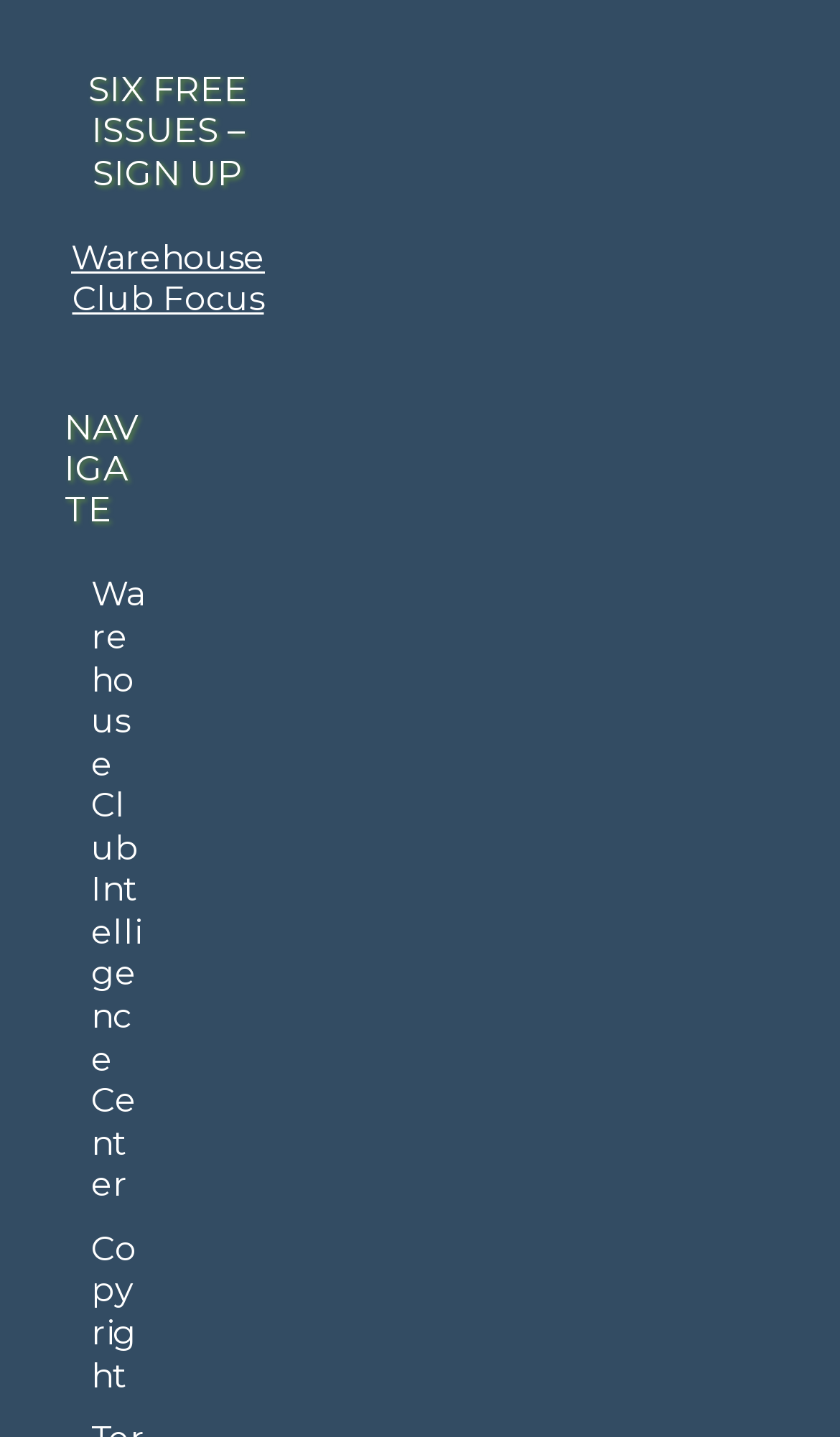Given the element description: "Warehouse Club Focus", predict the bounding box coordinates of the UI element it refers to, using four float numbers between 0 and 1, i.e., [left, top, right, bottom].

[0.085, 0.164, 0.315, 0.222]